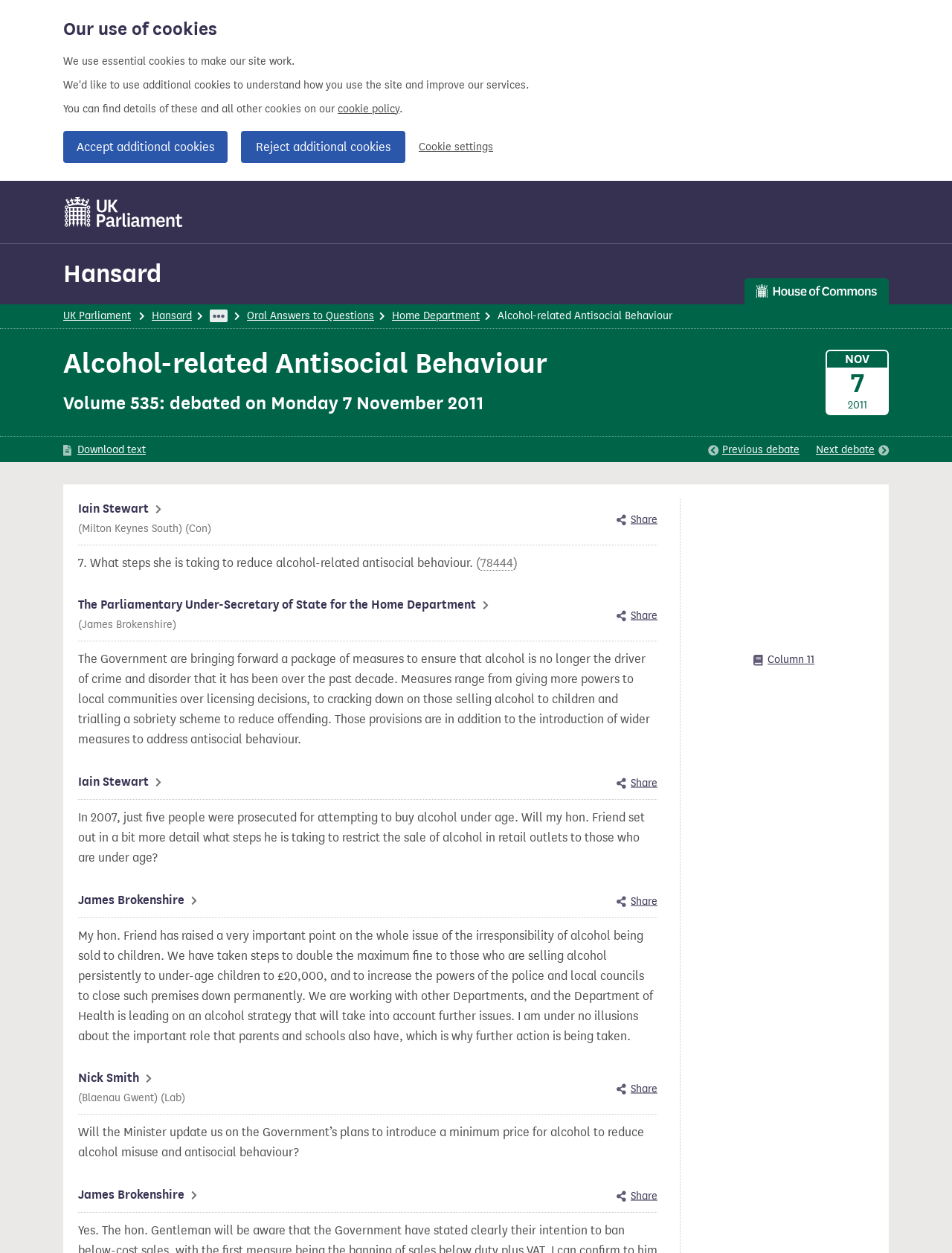Can you find the bounding box coordinates of the area I should click to execute the following instruction: "Click the Home link"?

None